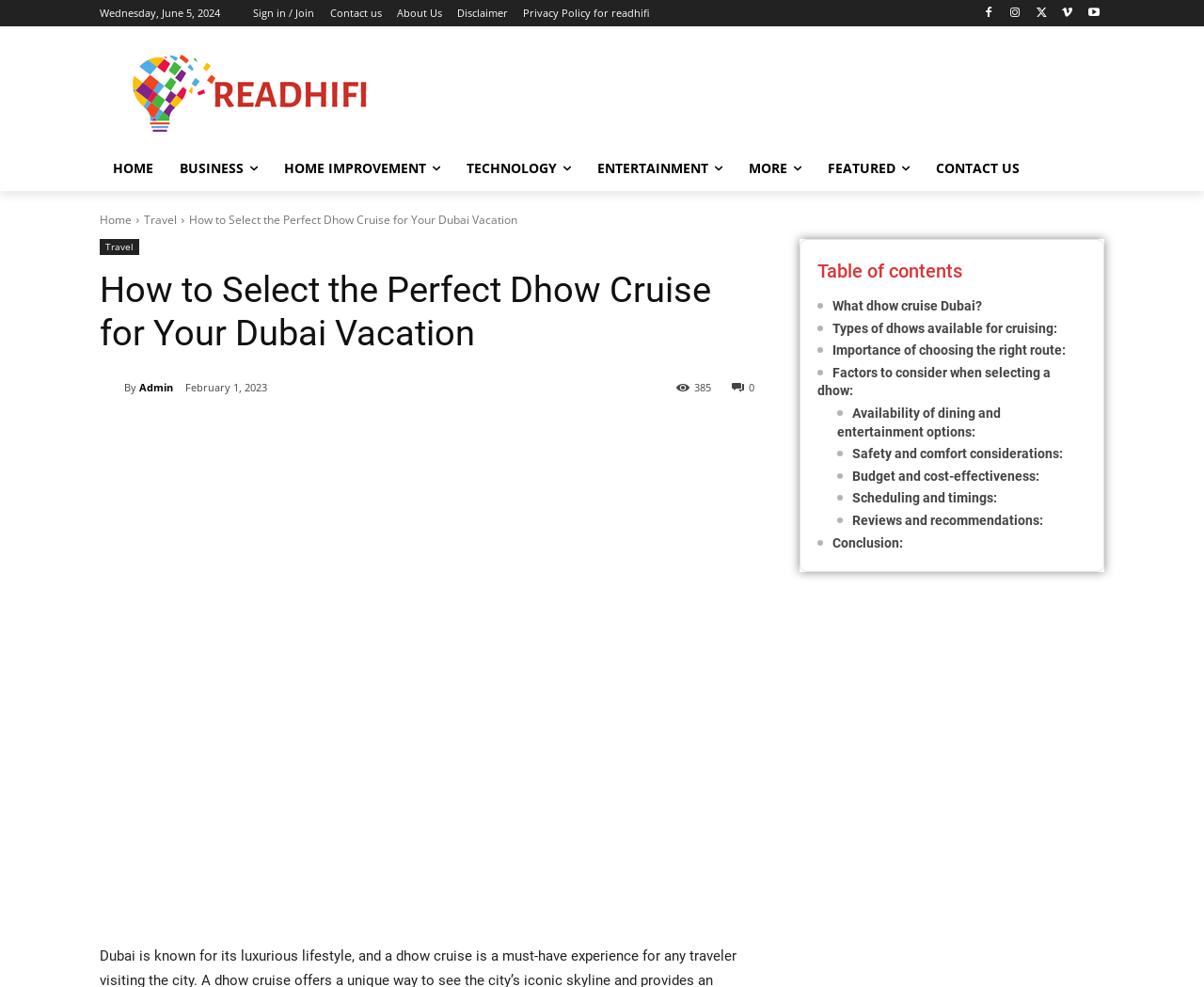What is the topic of the article?
Please give a detailed and thorough answer to the question, covering all relevant points.

The topic of the article can be inferred from the title 'How to Select the Perfect Dhow Cruise for Your Dubai Vacation' and the image below it, which is labeled 'Dhow Cruise for Your Dubai Vacation'.